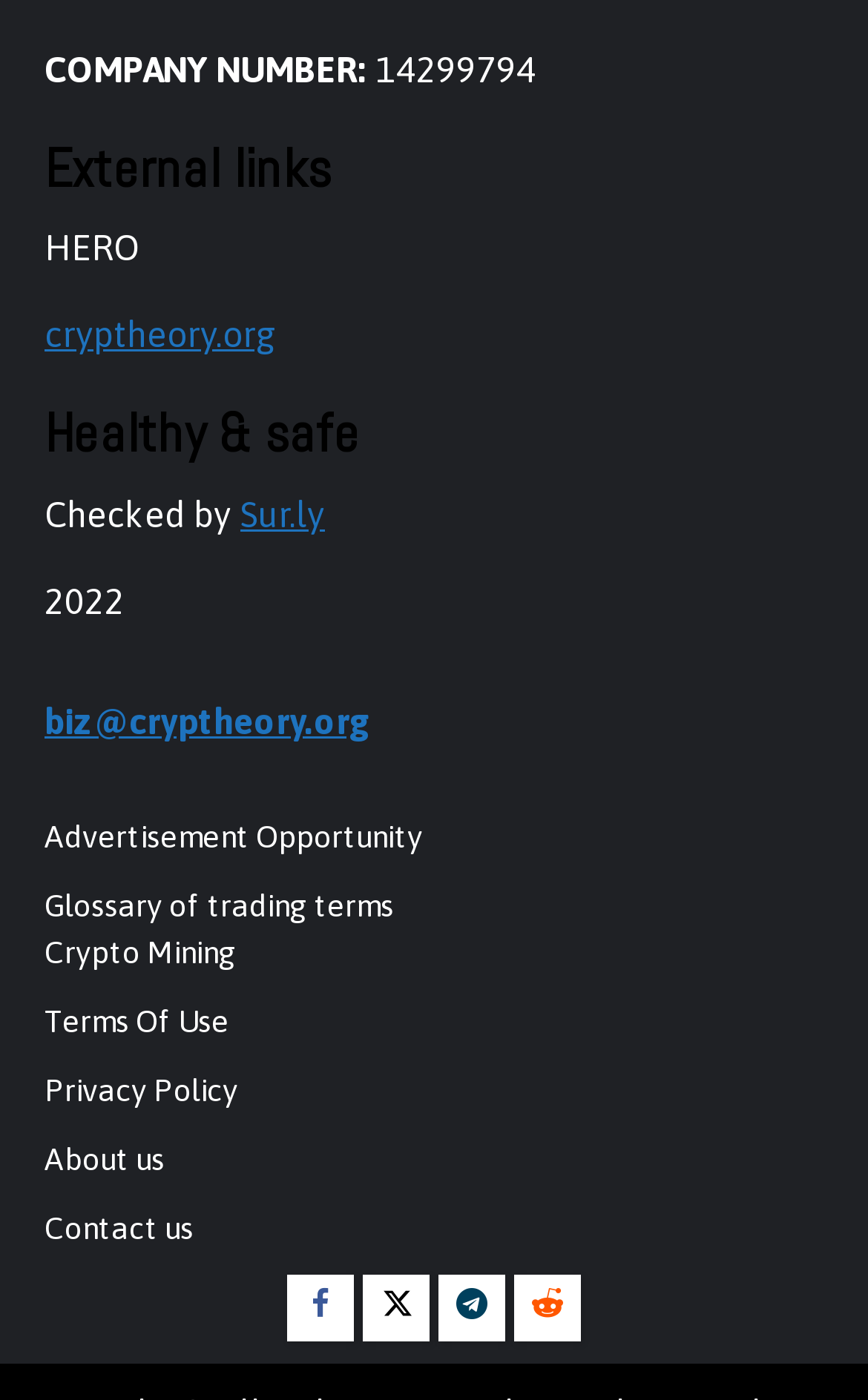Please determine the bounding box coordinates of the section I need to click to accomplish this instruction: "Contact us".

[0.051, 0.864, 0.223, 0.889]